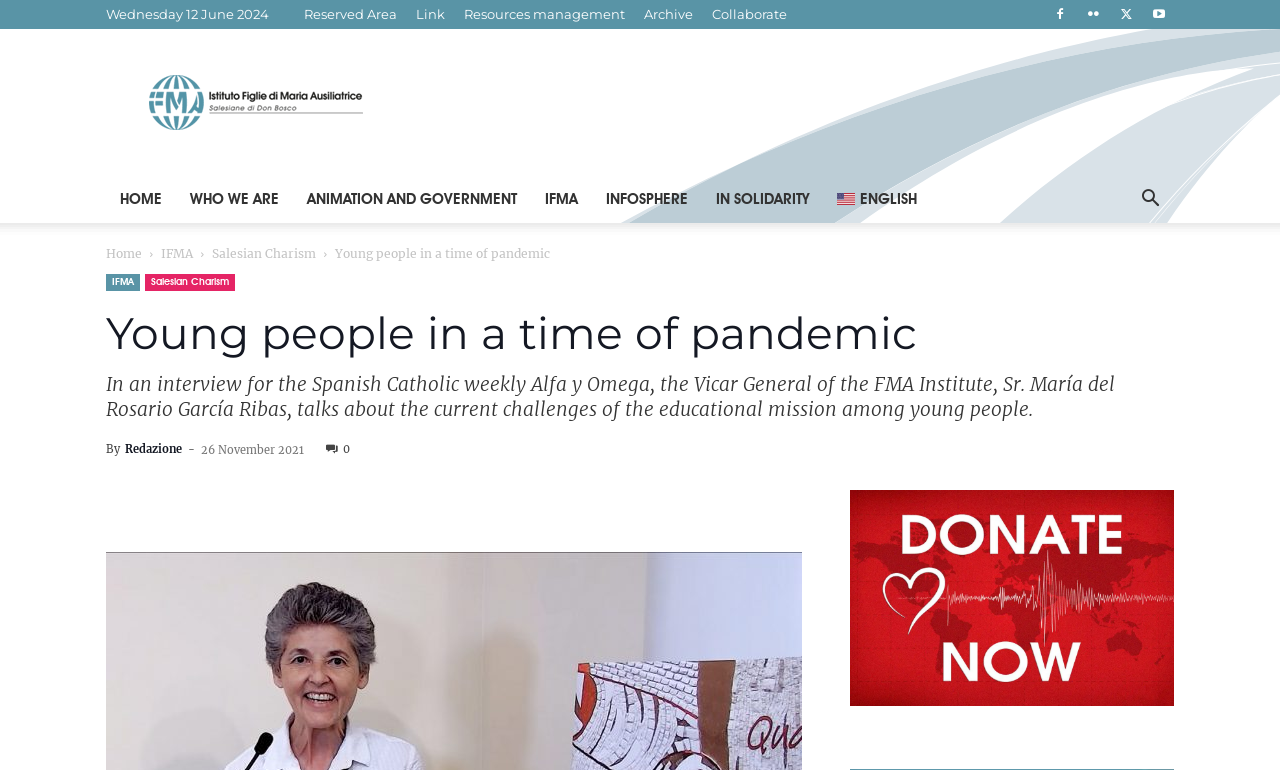Predict the bounding box of the UI element based on this description: "Who we are".

[0.138, 0.227, 0.229, 0.29]